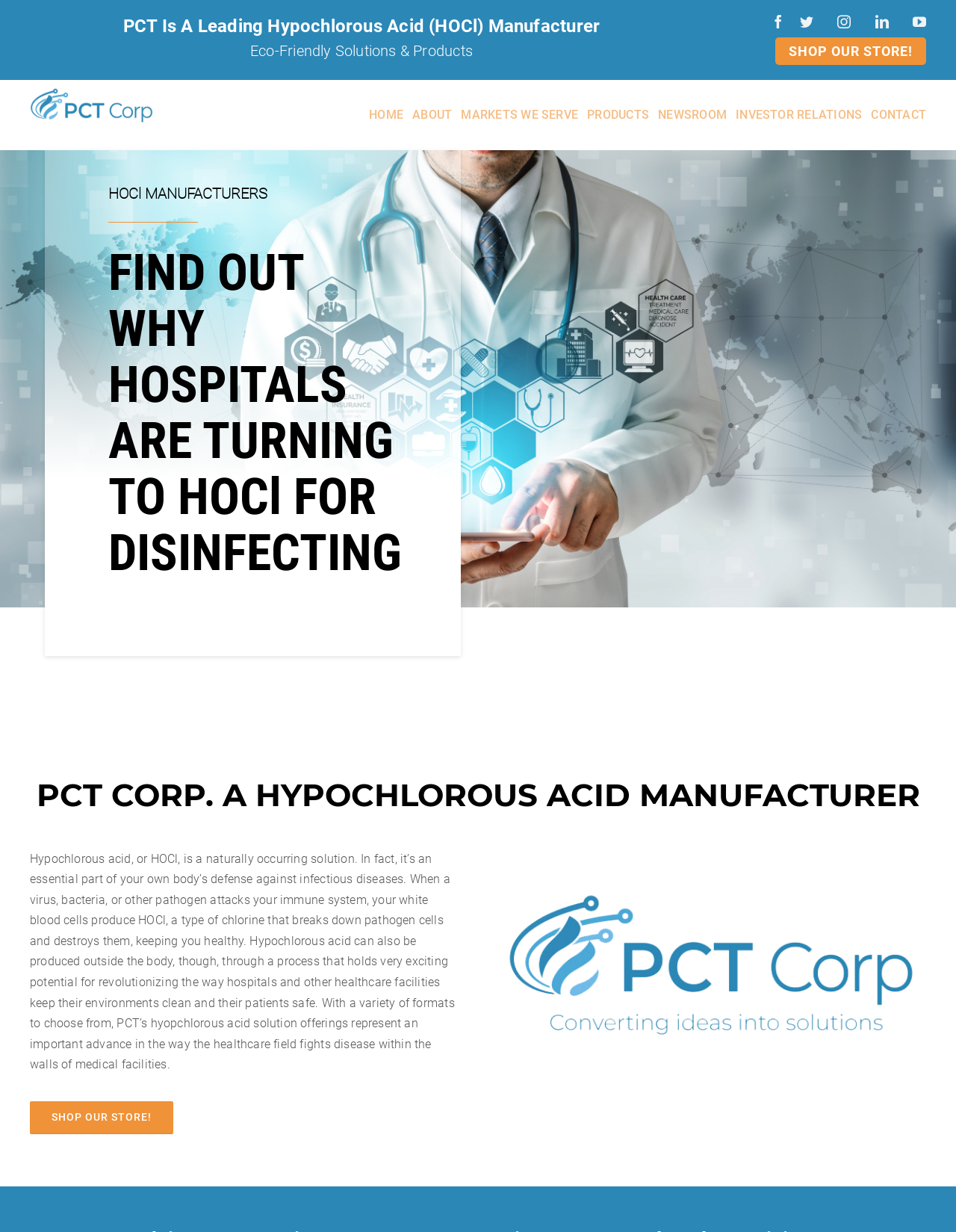How many navigation menu items are present on the webpage? Based on the image, give a response in one word or a short phrase.

7